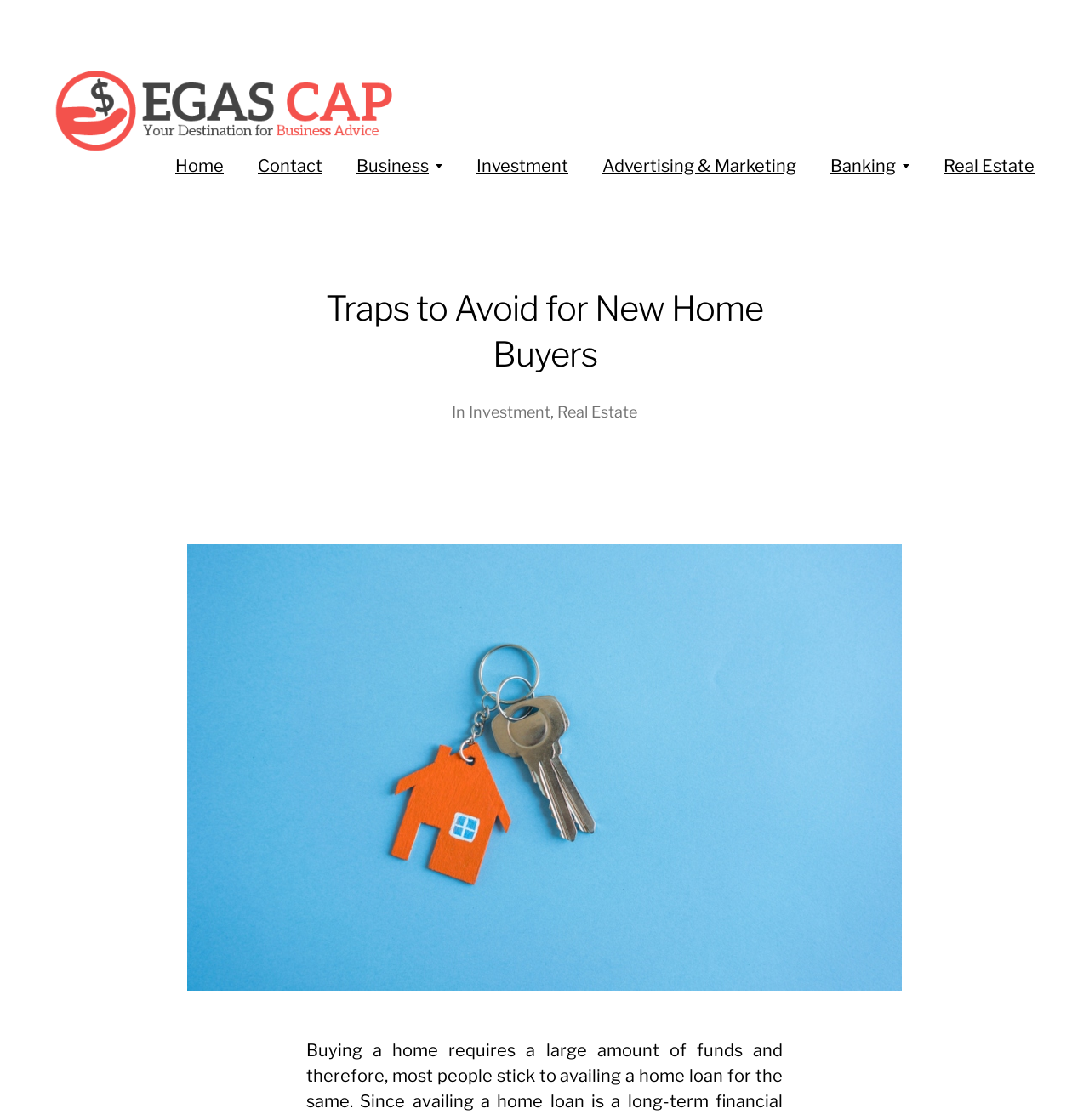Give a one-word or short phrase answer to the question: 
What is the shape of the figure at the bottom of the page?

Rectangle